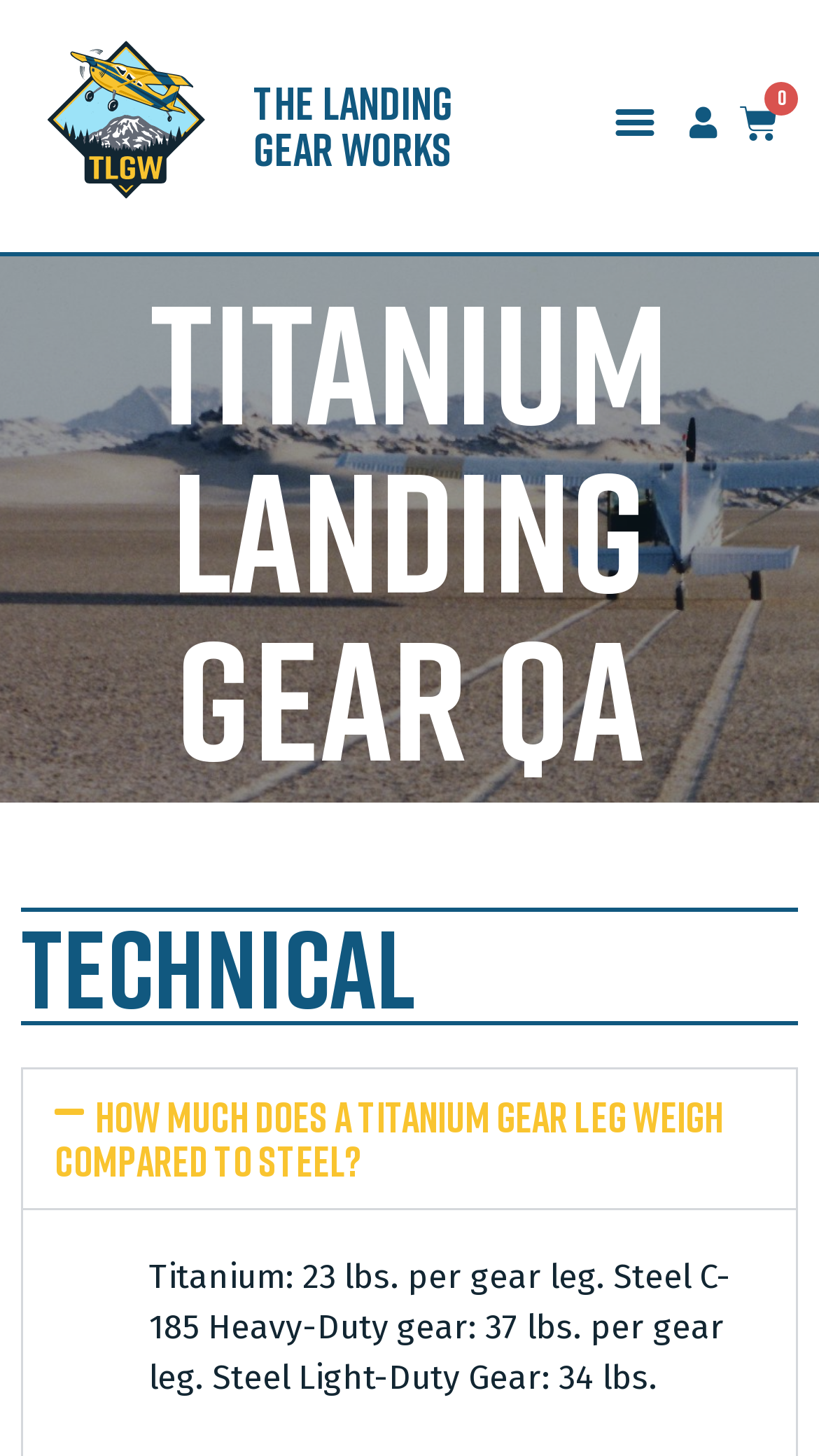Determine the bounding box of the UI element mentioned here: "$0.00 0 Cart". The coordinates must be in the format [left, top, right, bottom] with values ranging from 0 to 1.

[0.904, 0.071, 0.95, 0.098]